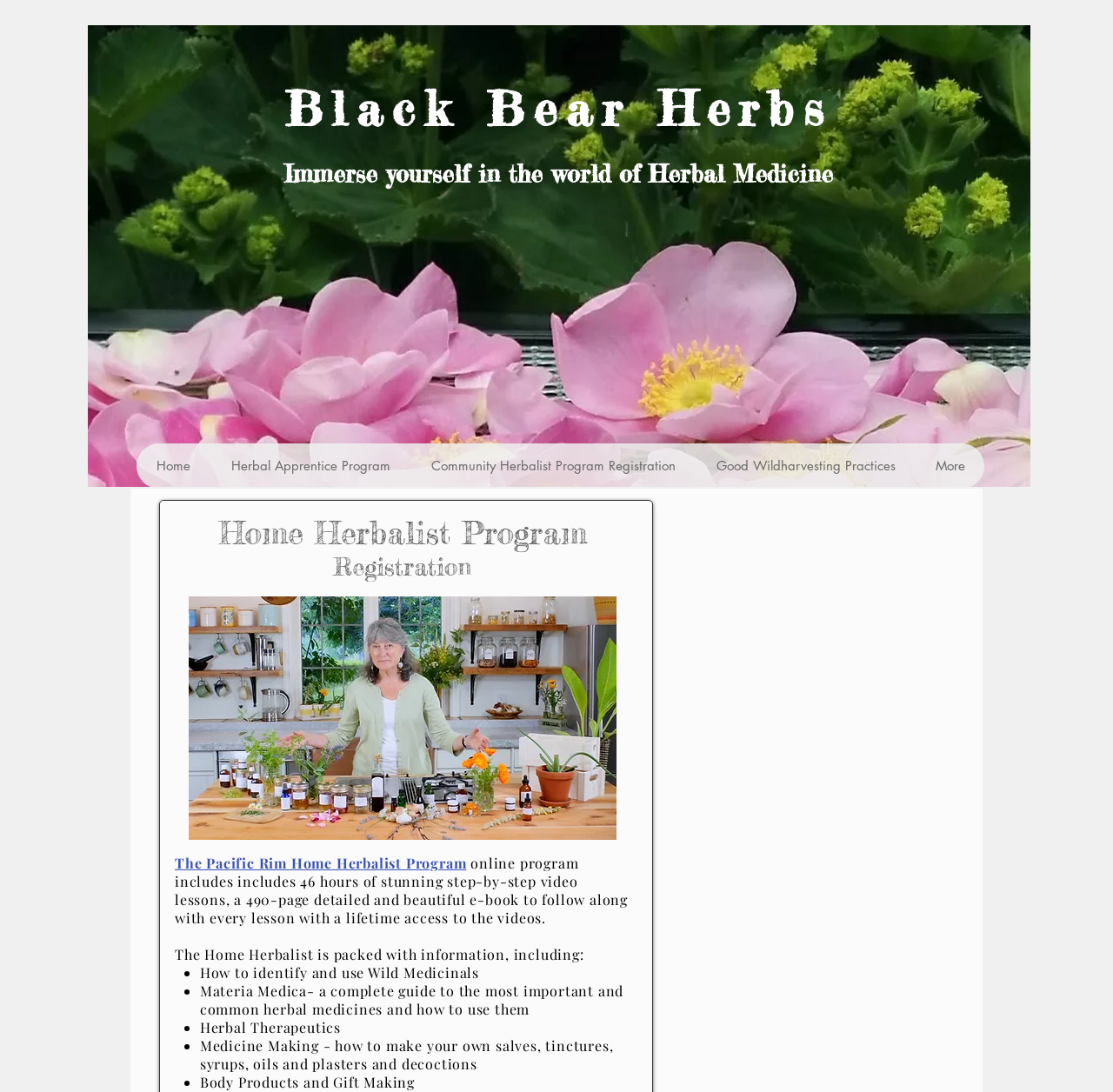Please find the bounding box coordinates of the element's region to be clicked to carry out this instruction: "Learn about the Pacific Rim Home Herbalist Program".

[0.157, 0.782, 0.419, 0.799]